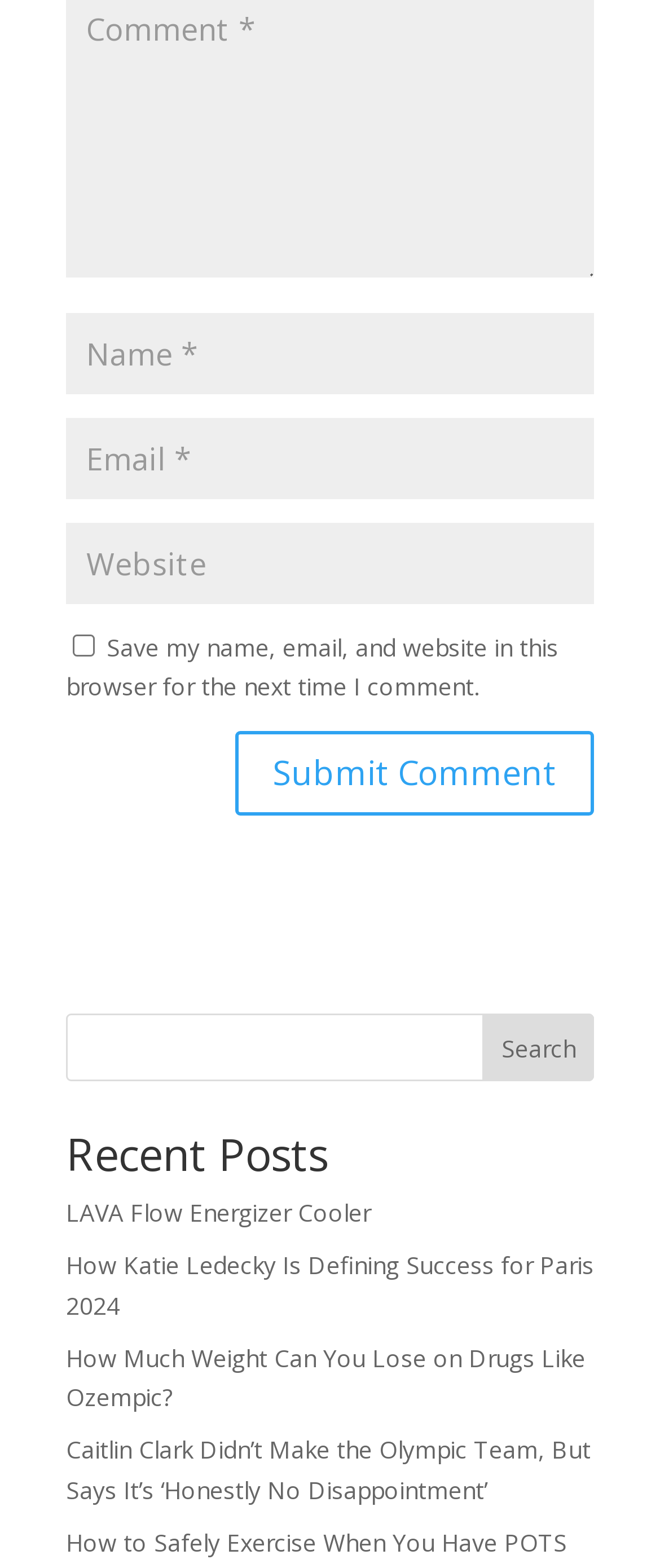Identify the bounding box coordinates of the specific part of the webpage to click to complete this instruction: "Submit a comment".

[0.356, 0.466, 0.9, 0.52]